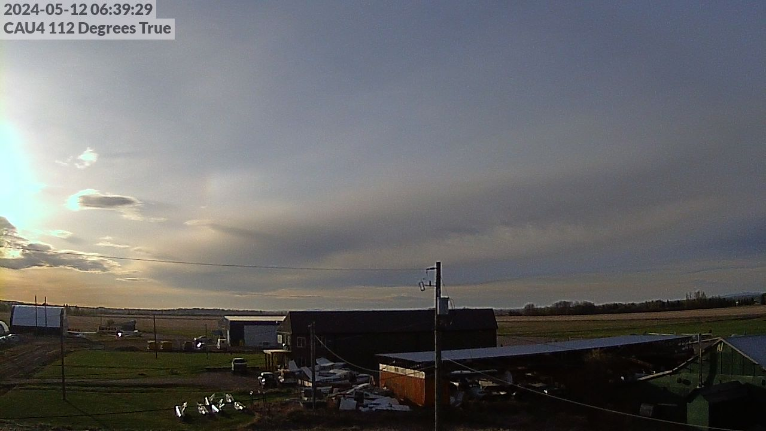What is the date of the image?
Refer to the image and offer an in-depth and detailed answer to the question.

The caption explicitly states the date the image was taken, which is May 12, 2024, providing a specific point in time for the scene depicted.